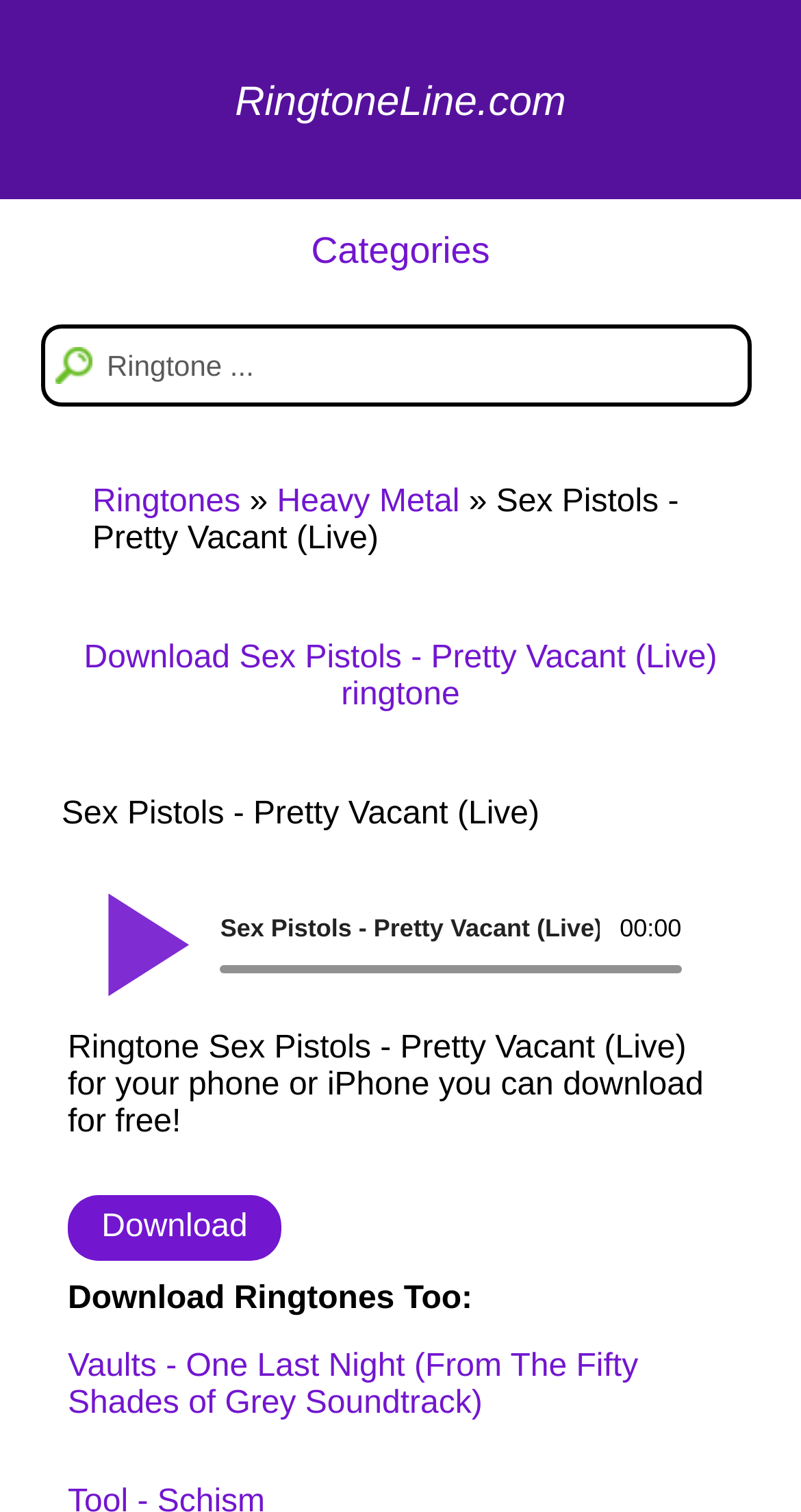Identify the title of the webpage and provide its text content.

Sex Pistols - Pretty Vacant (Live)